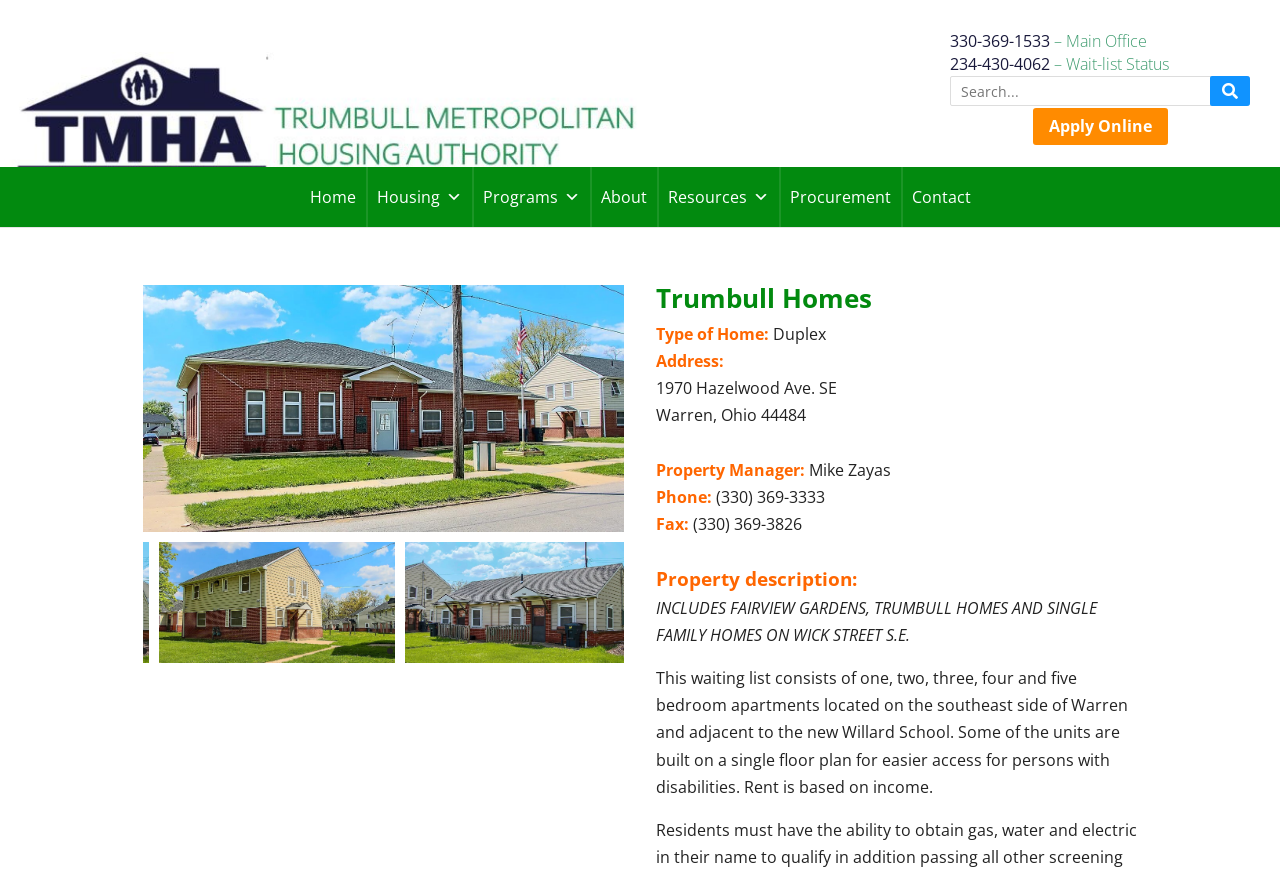Write a detailed summary of the webpage, including text, images, and layout.

The webpage is about Trumbull Homes, a housing authority, and it appears to be a waiting list page for apartments. At the top left, there is a link to skip to the content. Next to it, there is a logo of Trumbull Metropolitan Housing Authority, accompanied by a link to the authority's main page. On the top right, there are contact information and a search bar.

Below the top section, there is a navigation menu with links to different pages, including Home, Housing, Programs, About, Resources, Procurement, and Contact. The Housing link has a dropdown menu.

The main content of the page is about Trumbull Homes, which includes a list of four links to different types of homes, each with an image and a brief description. The list is preceded by a heading "Trumbull Homes" and a brief introduction to the type of homes available.

Each link in the list has a bullet point marker and is accompanied by an image of Trumbull Homes. The links are arranged horizontally, with the first link on the left and the last link on the right.

Below the list, there is a detailed description of a specific property, including its address, property manager, phone number, fax number, and a brief description of the property. The description mentions that the waiting list consists of one to five-bedroom apartments located on the southeast side of Warren, with some units built on a single floor plan for easier access for persons with disabilities. The rent is based on income.

Overall, the webpage appears to be a waiting list page for apartments, providing information about the available properties and the application process.